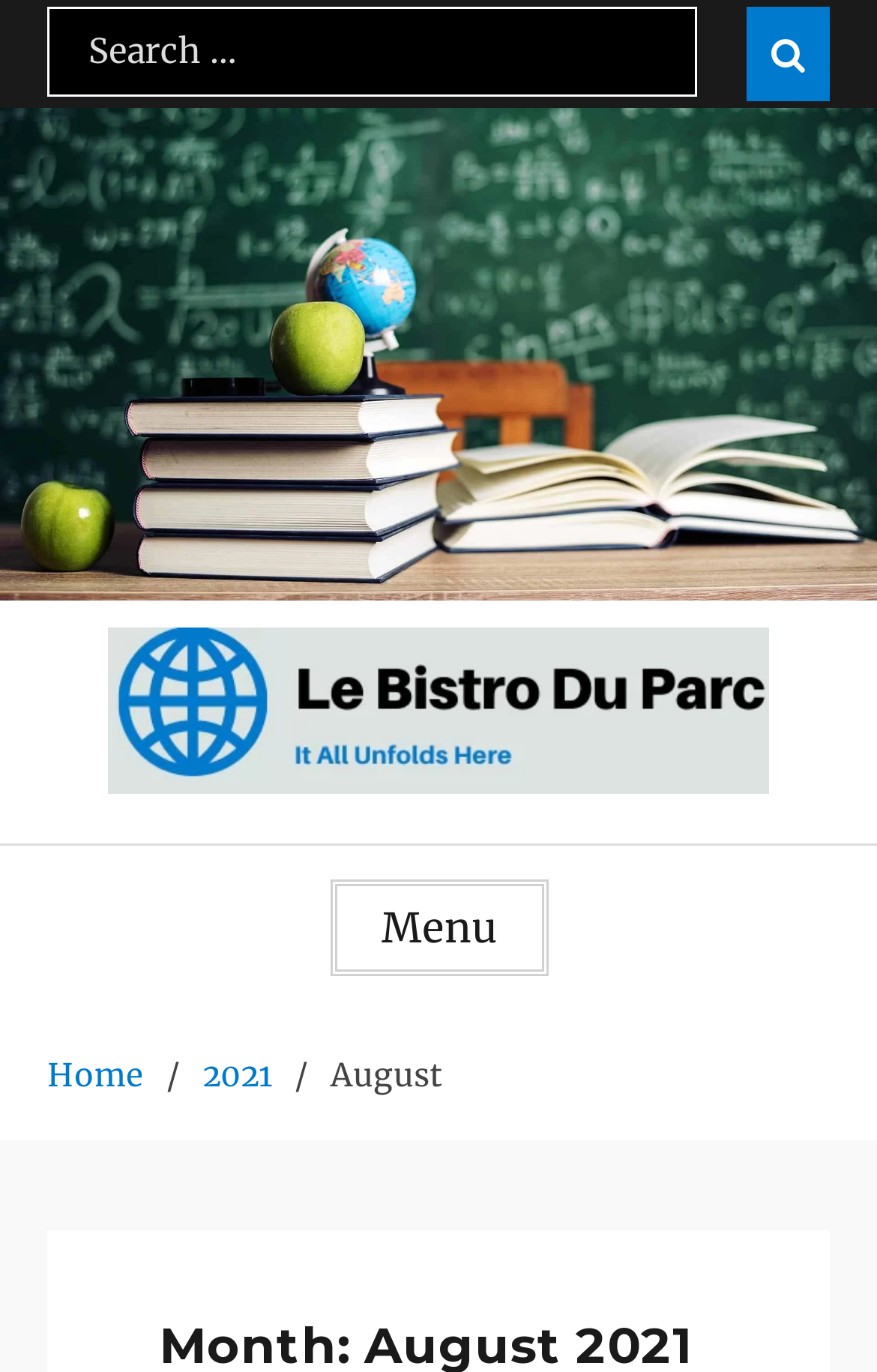Identify the bounding box for the described UI element. Provide the coordinates in (top-left x, top-left y, bottom-right x, bottom-right y) format with values ranging from 0 to 1: alt="Le Bistro Du Parc"

[0.123, 0.458, 0.877, 0.579]